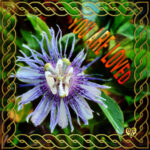Give a concise answer using only one word or phrase for this question:
What surrounds the image?

A decorative border